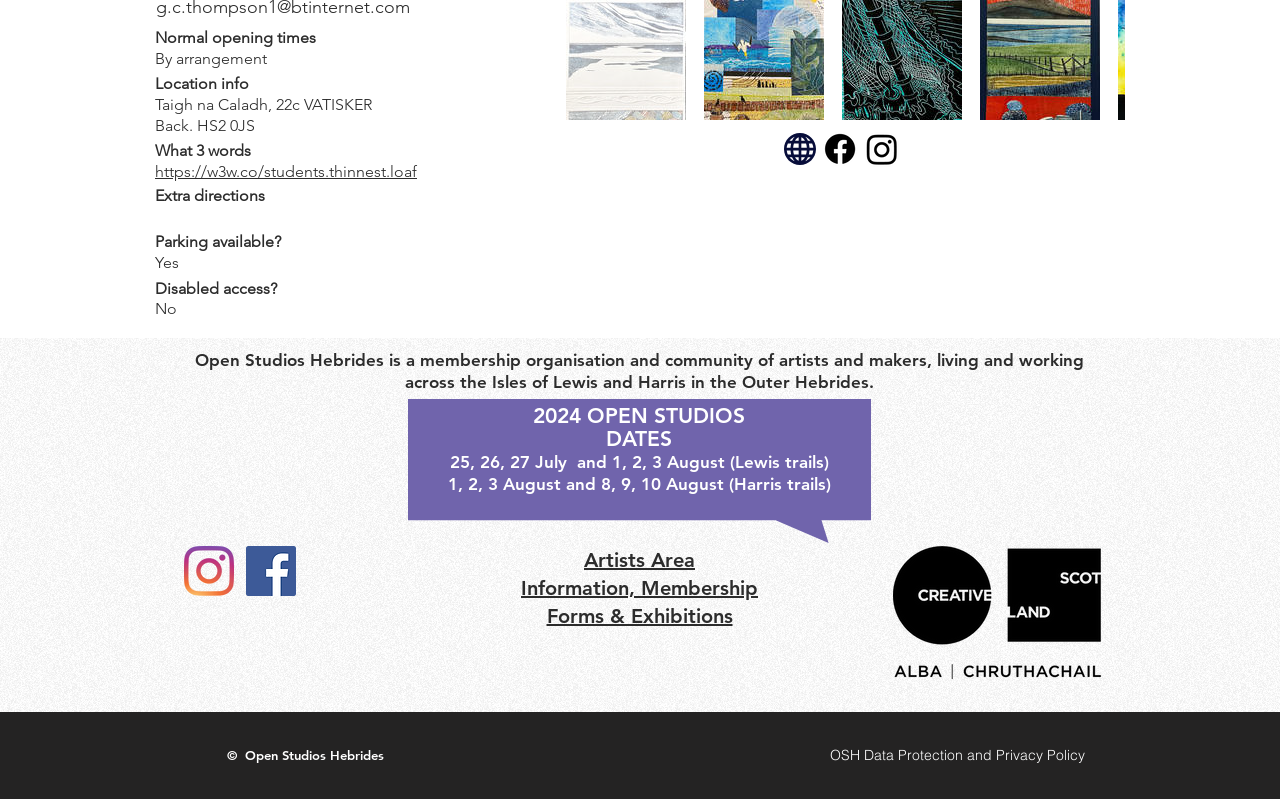Identify the bounding box coordinates for the UI element described as follows: Website. Use the format (top-left x, top-left y, bottom-right x, bottom-right y) and ensure all values are floating point numbers between 0 and 1.

[0.609, 0.161, 0.641, 0.211]